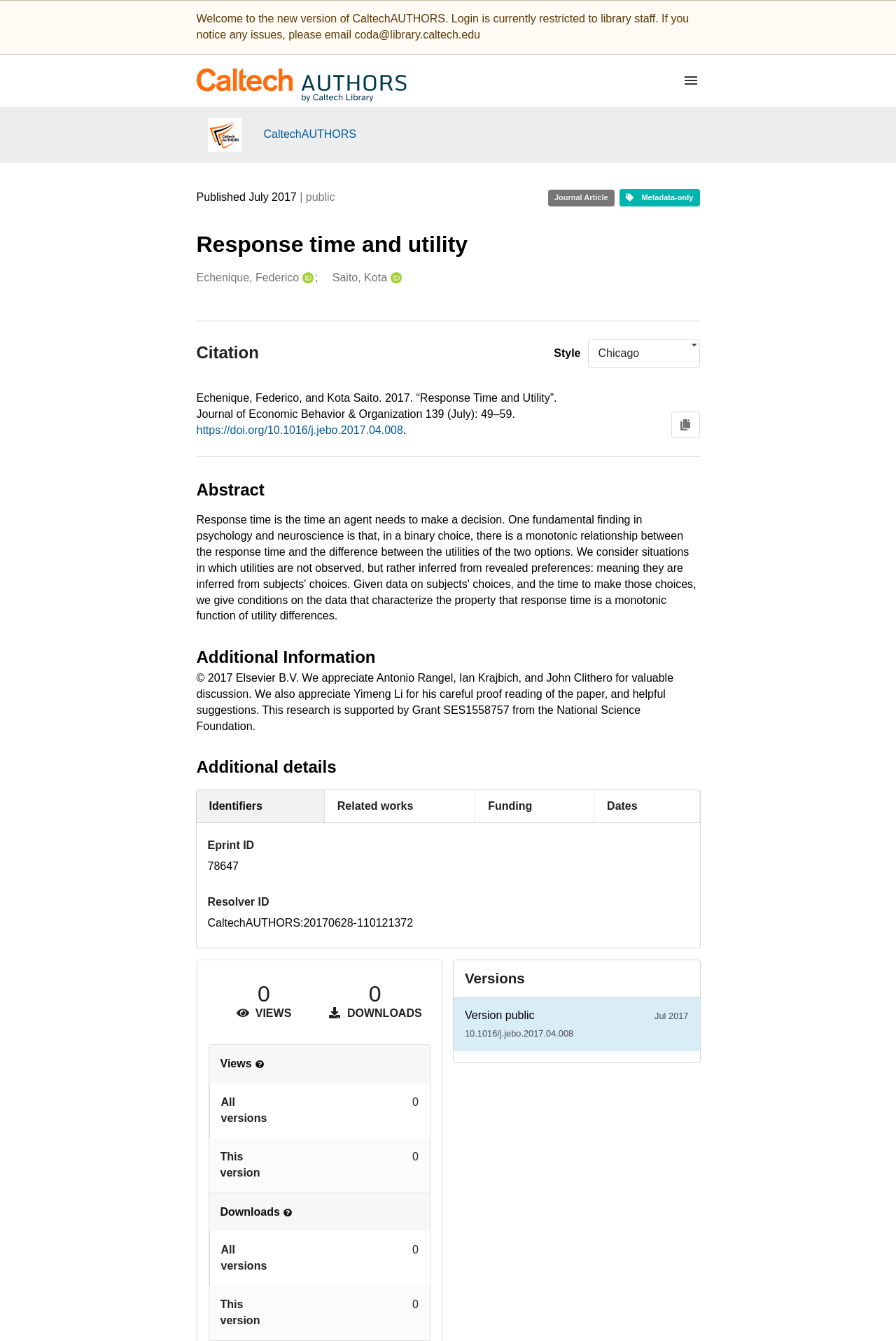Provide a short answer using a single word or phrase for the following question: 
Who are the creators of this journal article?

Echenique, Federico, and Kota Saito